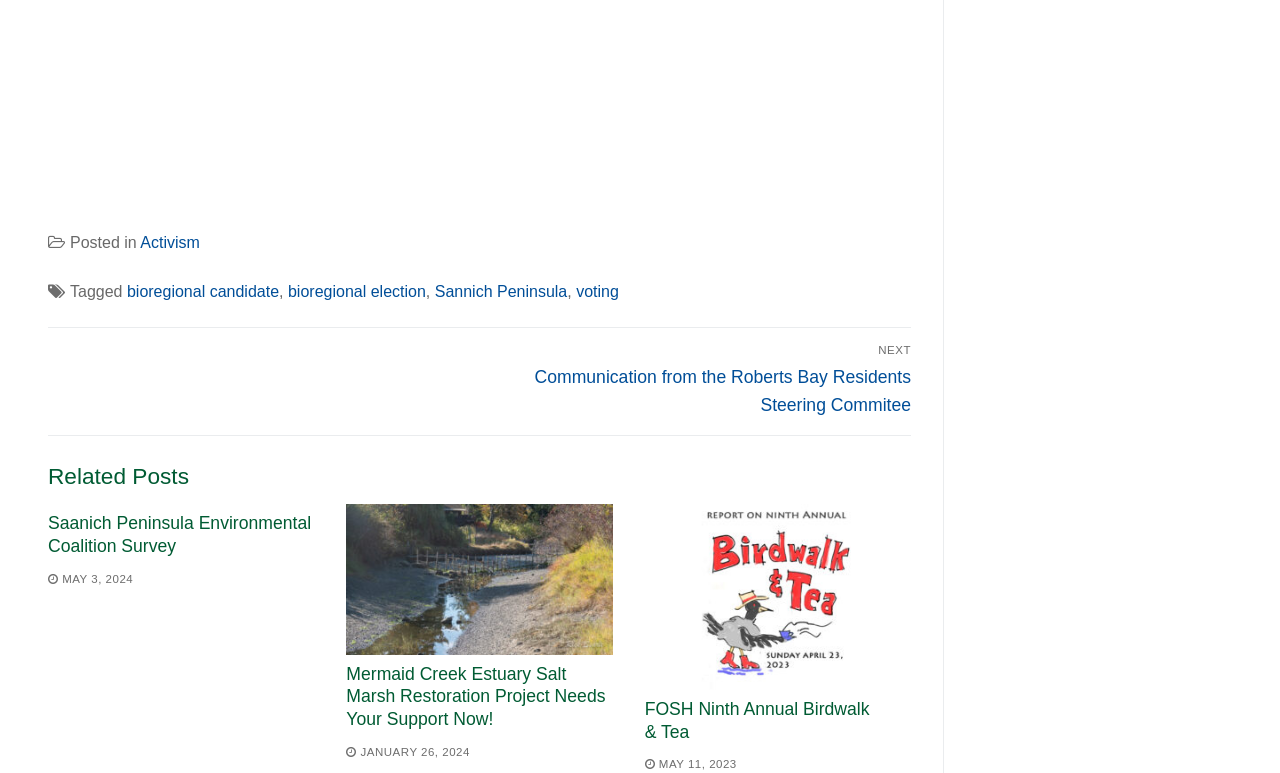Is there an image in the third related post?
Refer to the image and provide a concise answer in one word or phrase.

Yes